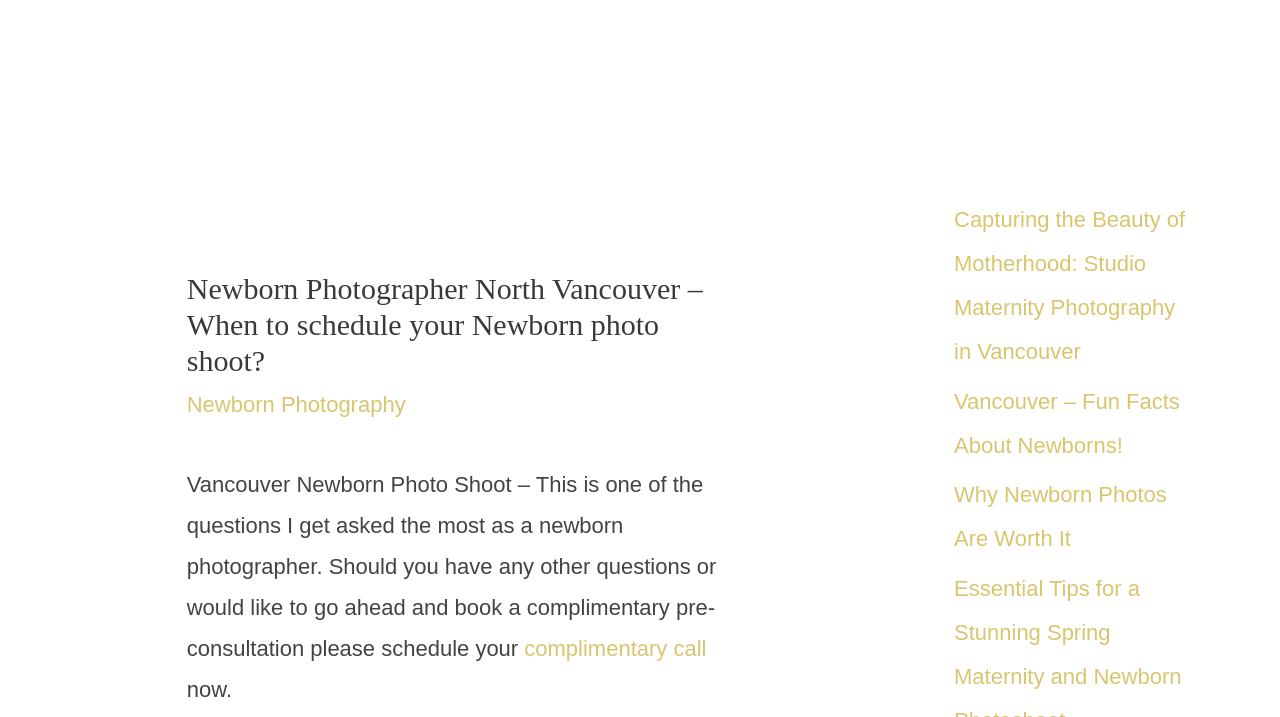Please provide a brief answer to the question using only one word or phrase: 
What is the purpose of the complimentary call?

Book a pre-consultation